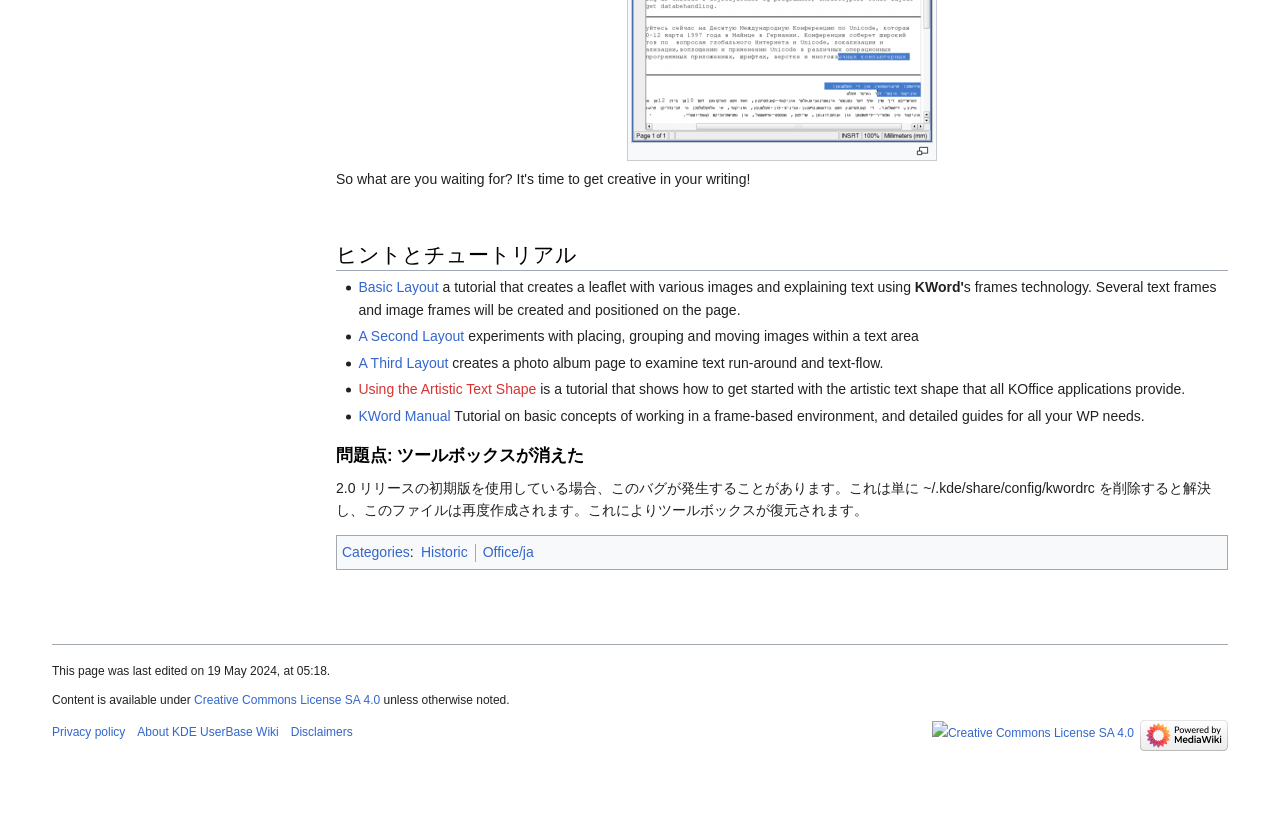Can you find the bounding box coordinates for the element to click on to achieve the instruction: "Visit 'Categories' page"?

[0.267, 0.649, 0.32, 0.668]